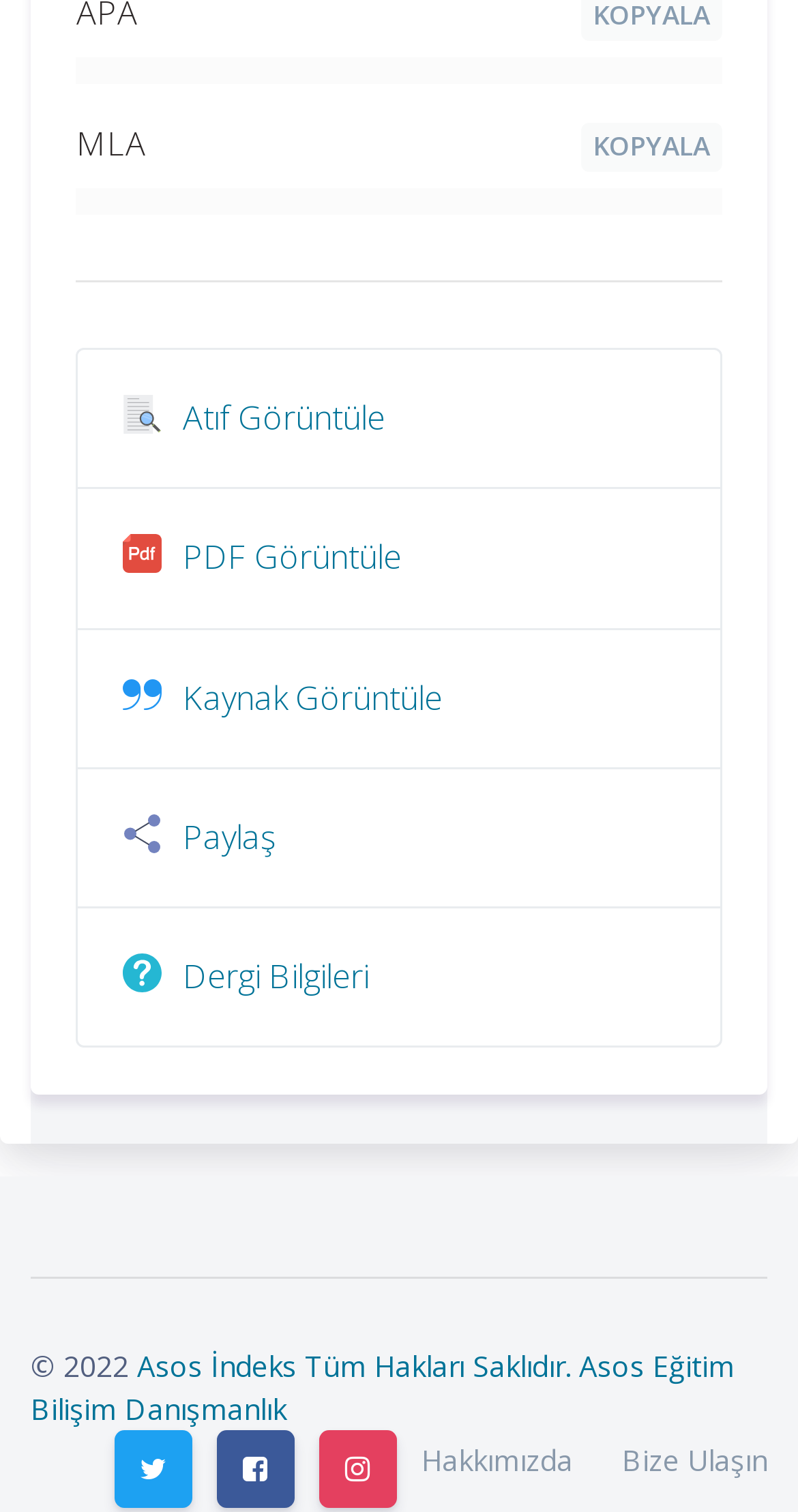Refer to the element description Hakkımızda and identify the corresponding bounding box in the screenshot. Format the coordinates as (top-left x, top-left y, bottom-right x, bottom-right y) with values in the range of 0 to 1.

[0.497, 0.946, 0.749, 0.985]